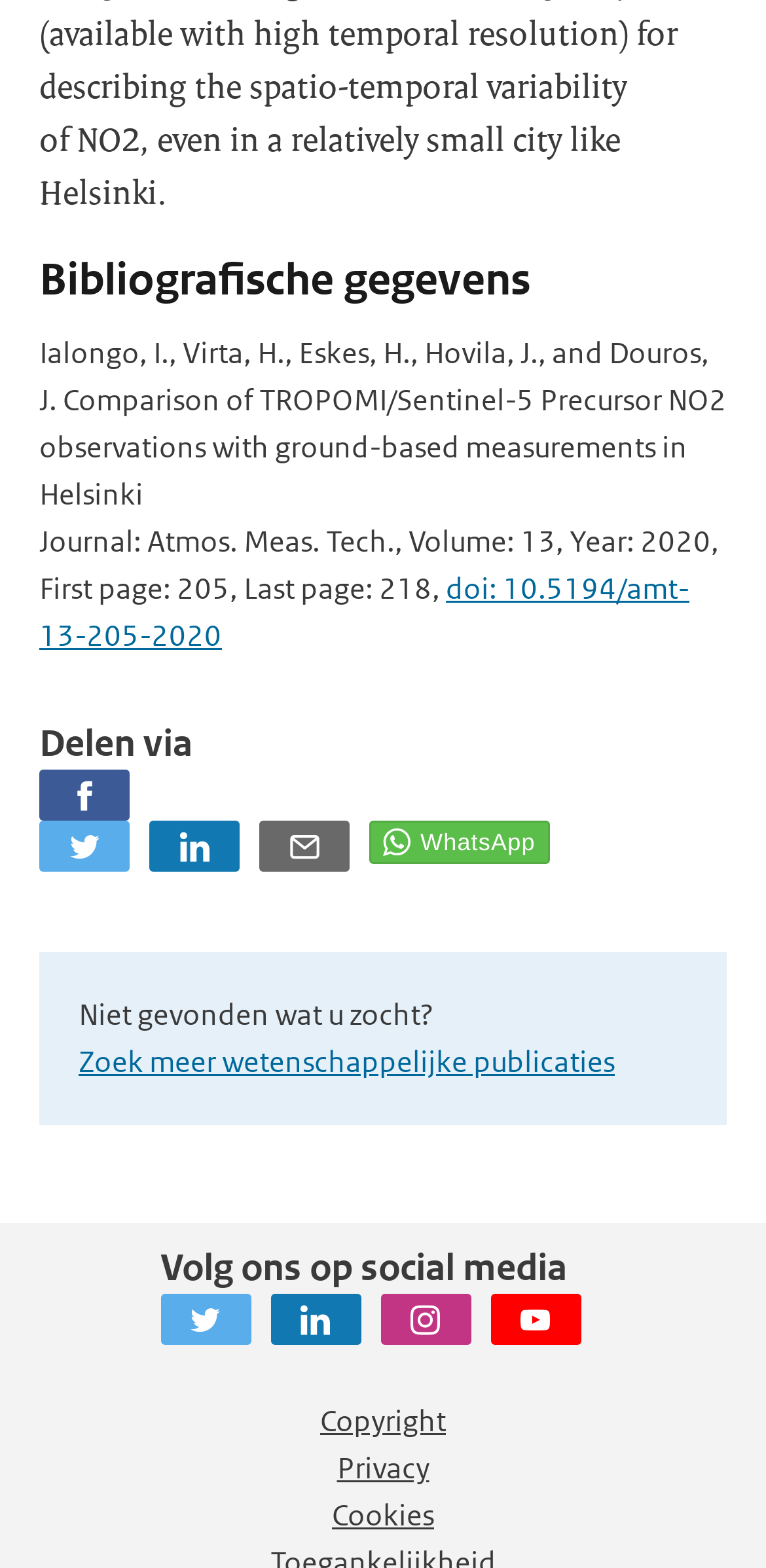Using the webpage screenshot, locate the HTML element that fits the following description and provide its bounding box: "Zoek meer wetenschappelijke publicaties".

[0.103, 0.665, 0.803, 0.689]